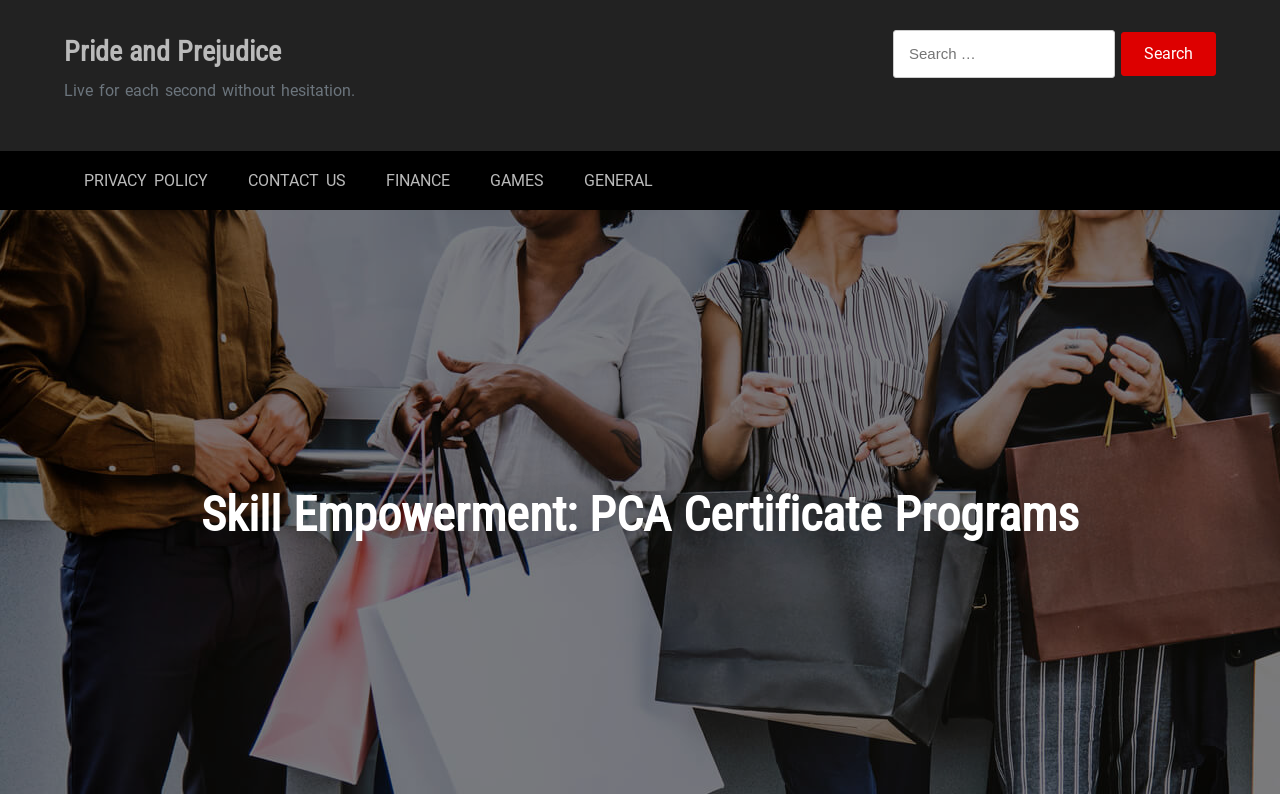Please find the bounding box coordinates of the element's region to be clicked to carry out this instruction: "Search for Pride and Prejudice".

[0.698, 0.038, 0.871, 0.098]